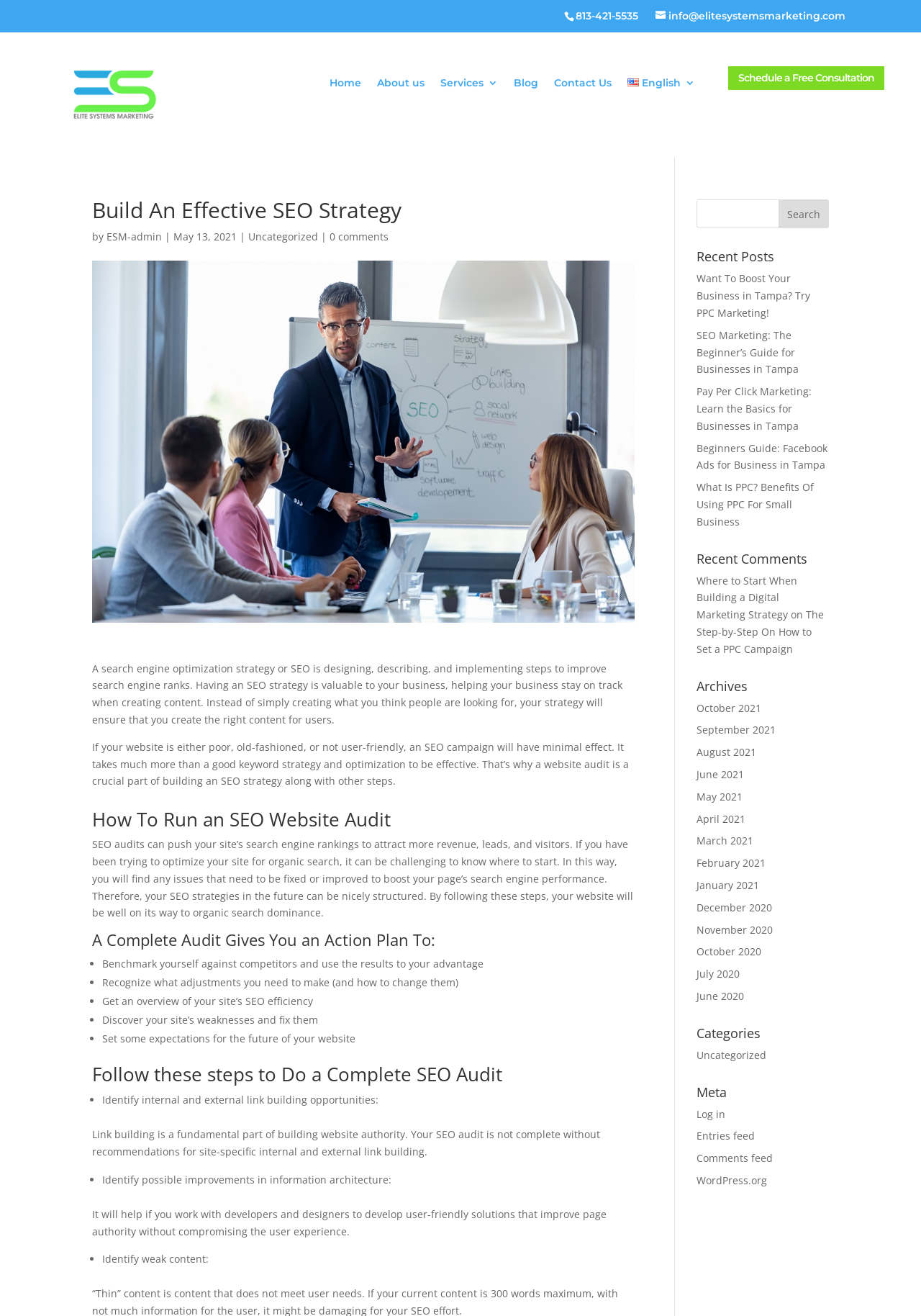From the webpage screenshot, predict the bounding box of the UI element that matches this description: "English".

[0.681, 0.059, 0.755, 0.071]